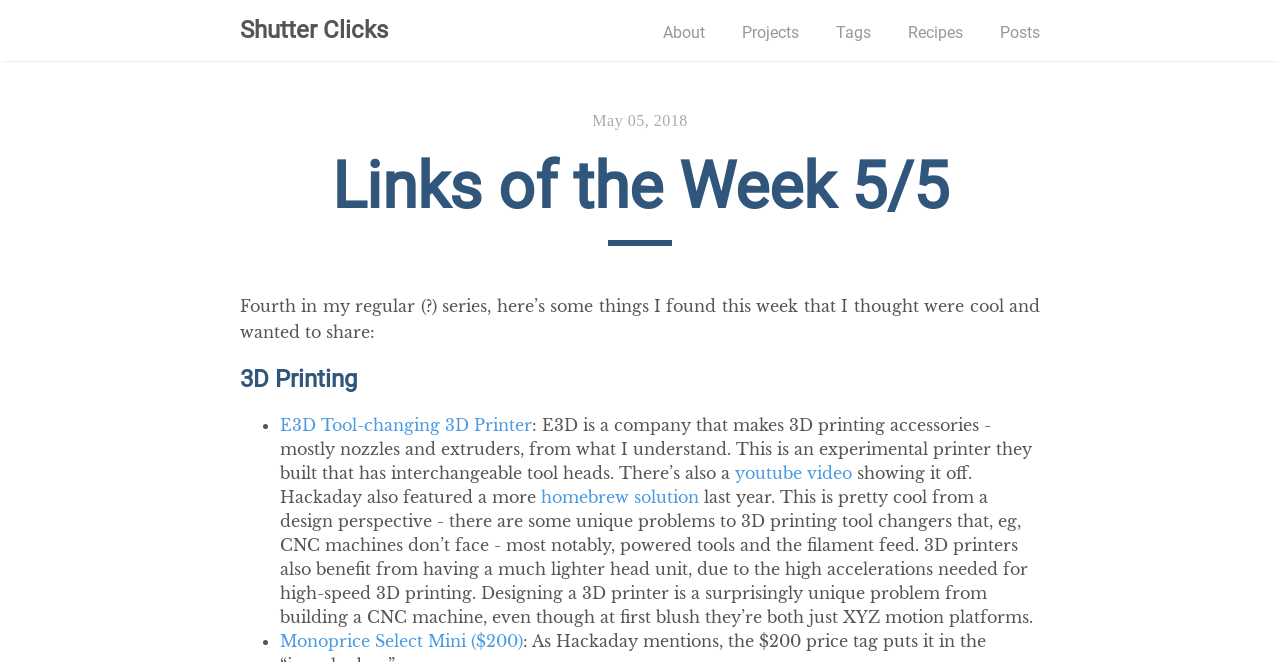Please determine the bounding box coordinates of the element's region to click for the following instruction: "read the 'Links of the Week 5/5' heading".

[0.188, 0.225, 0.812, 0.338]